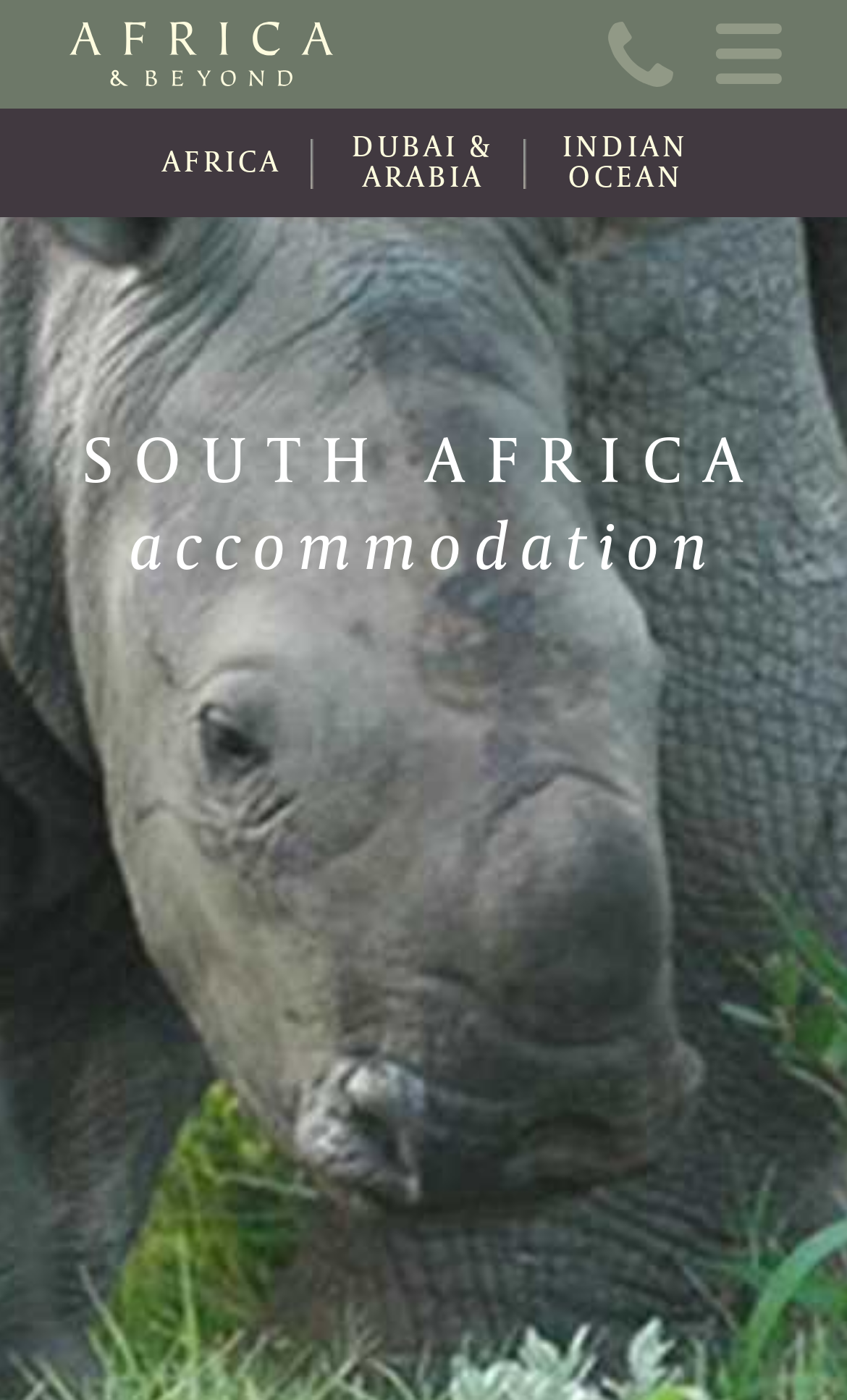Please reply to the following question with a single word or a short phrase:
What is the region mentioned below 'Africa and Beyond'?

SOUTH AFRICA